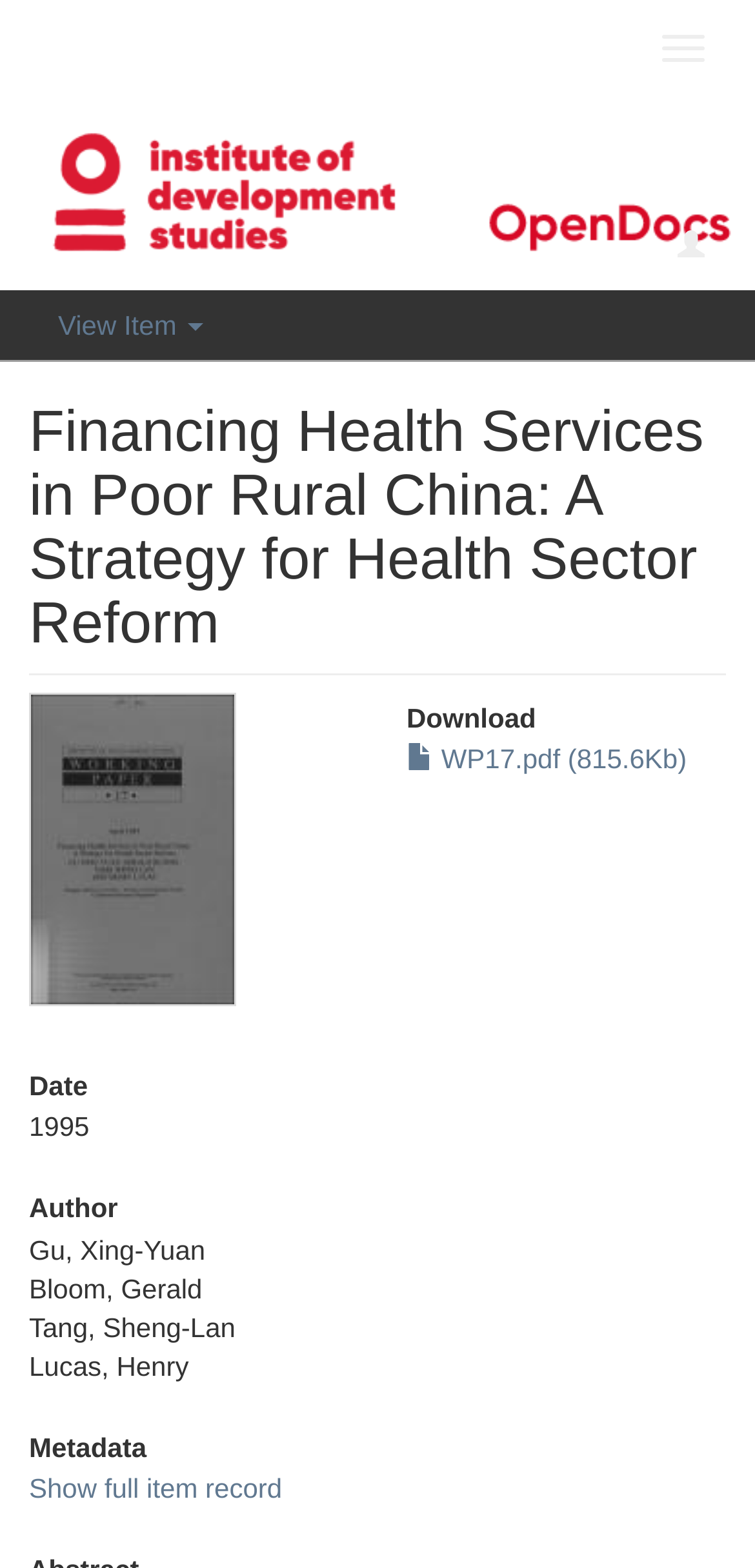Can you give a detailed response to the following question using the information from the image? What is the title of this report?

The title of this report can be found in the heading element with the text 'Financing Health Services in Poor Rural China: A Strategy for Health Sector Reform' which is located at the top of the webpage.